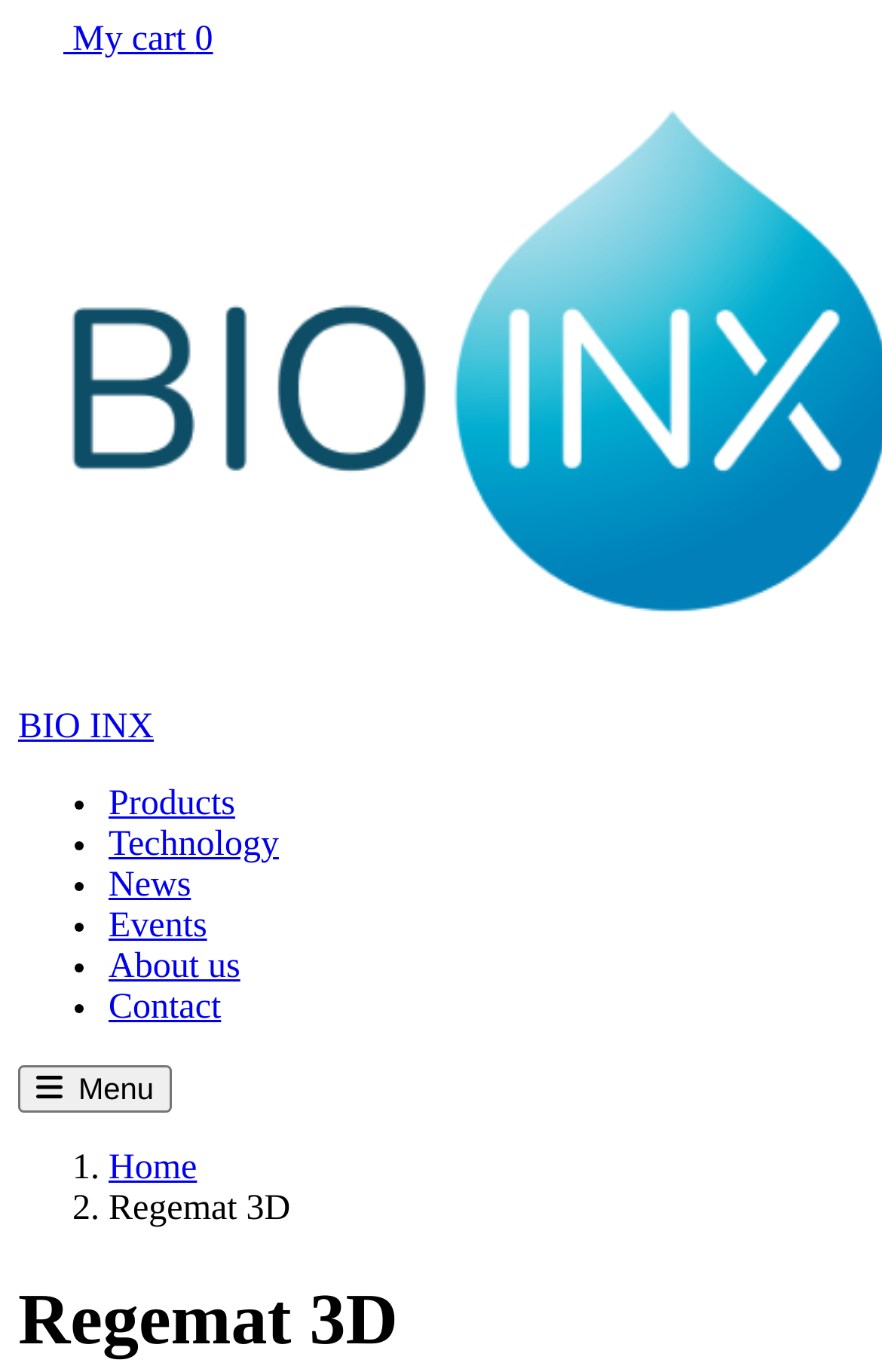What is the function of the 'Menu' button?
Using the image, answer in one word or phrase.

To open the menu